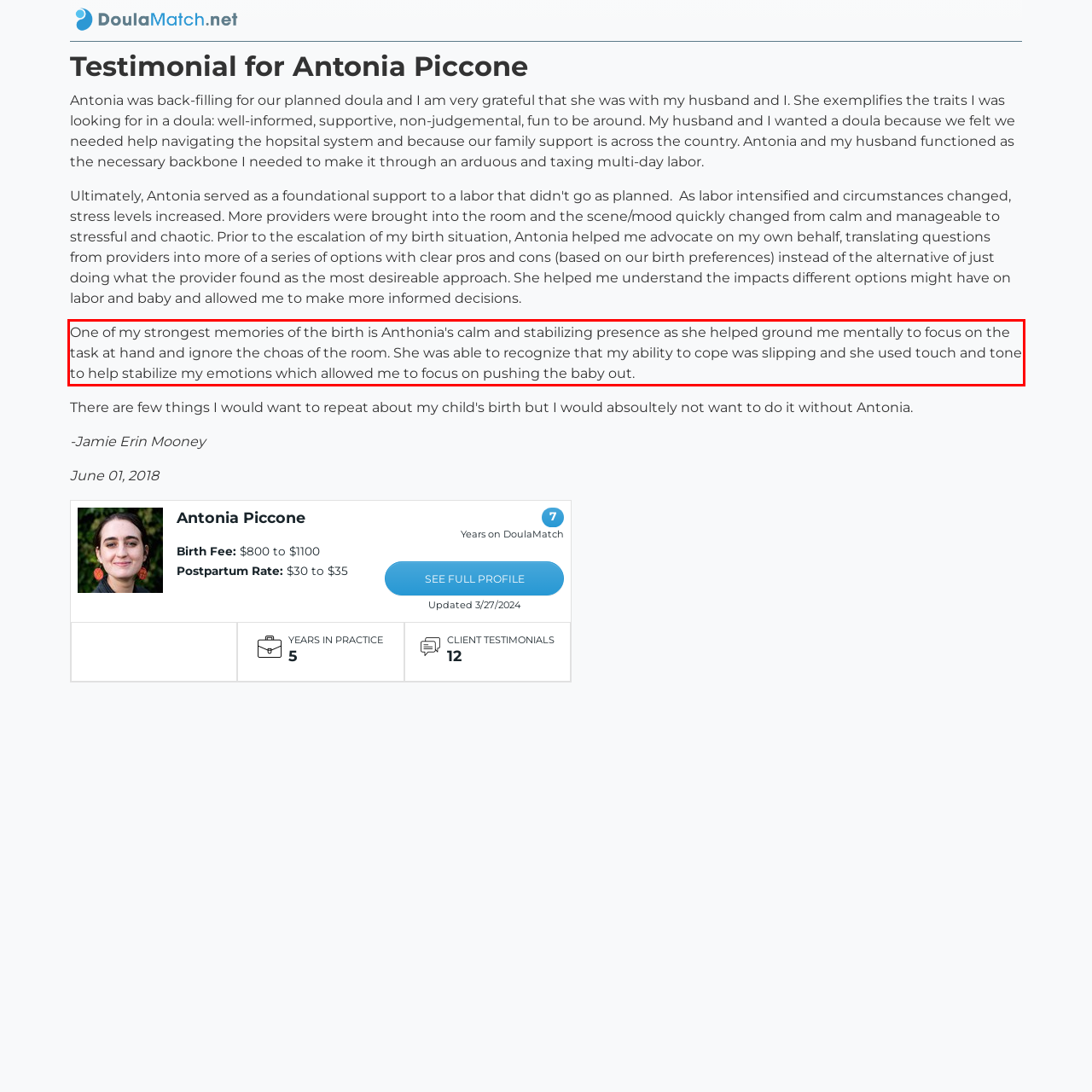Given a screenshot of a webpage with a red bounding box, please identify and retrieve the text inside the red rectangle.

One of my strongest memories of the birth is Anthonia's calm and stabilizing presence as she helped ground me mentally to focus on the task at hand and ignore the choas of the room. She was able to recognize that my ability to cope was slipping and she used touch and tone to help stabilize my emotions which allowed me to focus on pushing the baby out.